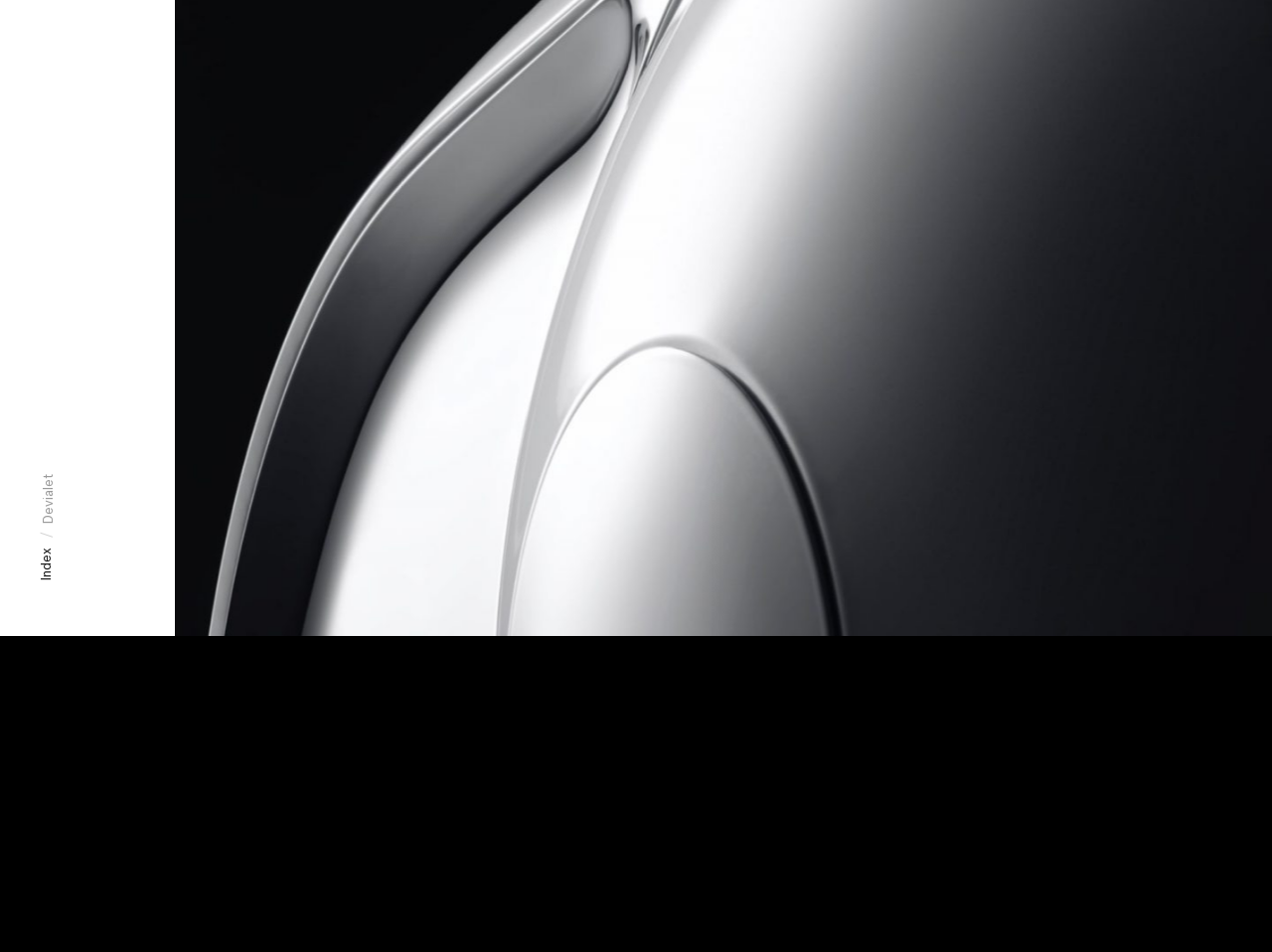Give the bounding box coordinates for this UI element: "Privacy Policy". The coordinates should be four float numbers between 0 and 1, arranged as [left, top, right, bottom].

None